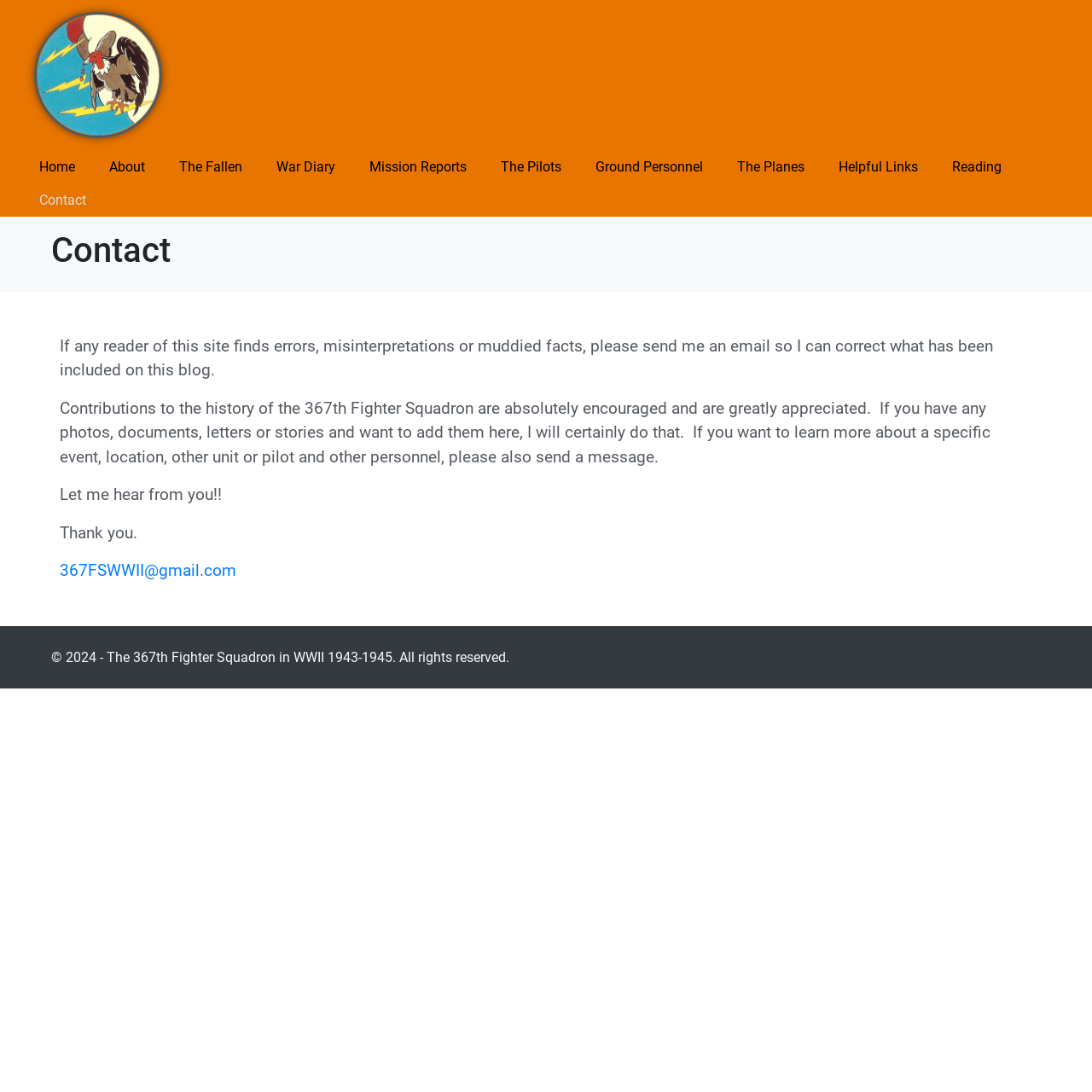Please identify the bounding box coordinates of the clickable area that will fulfill the following instruction: "Go to the 'Home' page". The coordinates should be in the format of four float numbers between 0 and 1, i.e., [left, top, right, bottom].

[0.02, 0.137, 0.084, 0.168]